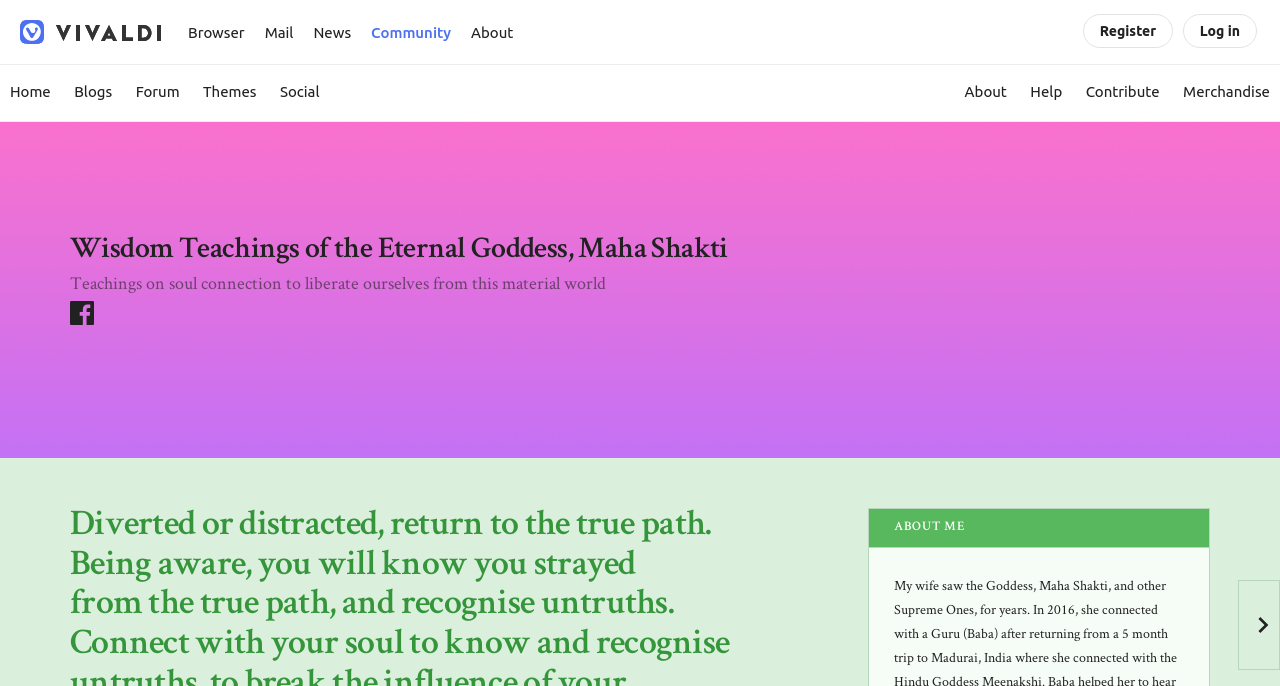Please identify the bounding box coordinates of the area that needs to be clicked to follow this instruction: "Read about the author".

[0.679, 0.742, 0.945, 0.799]